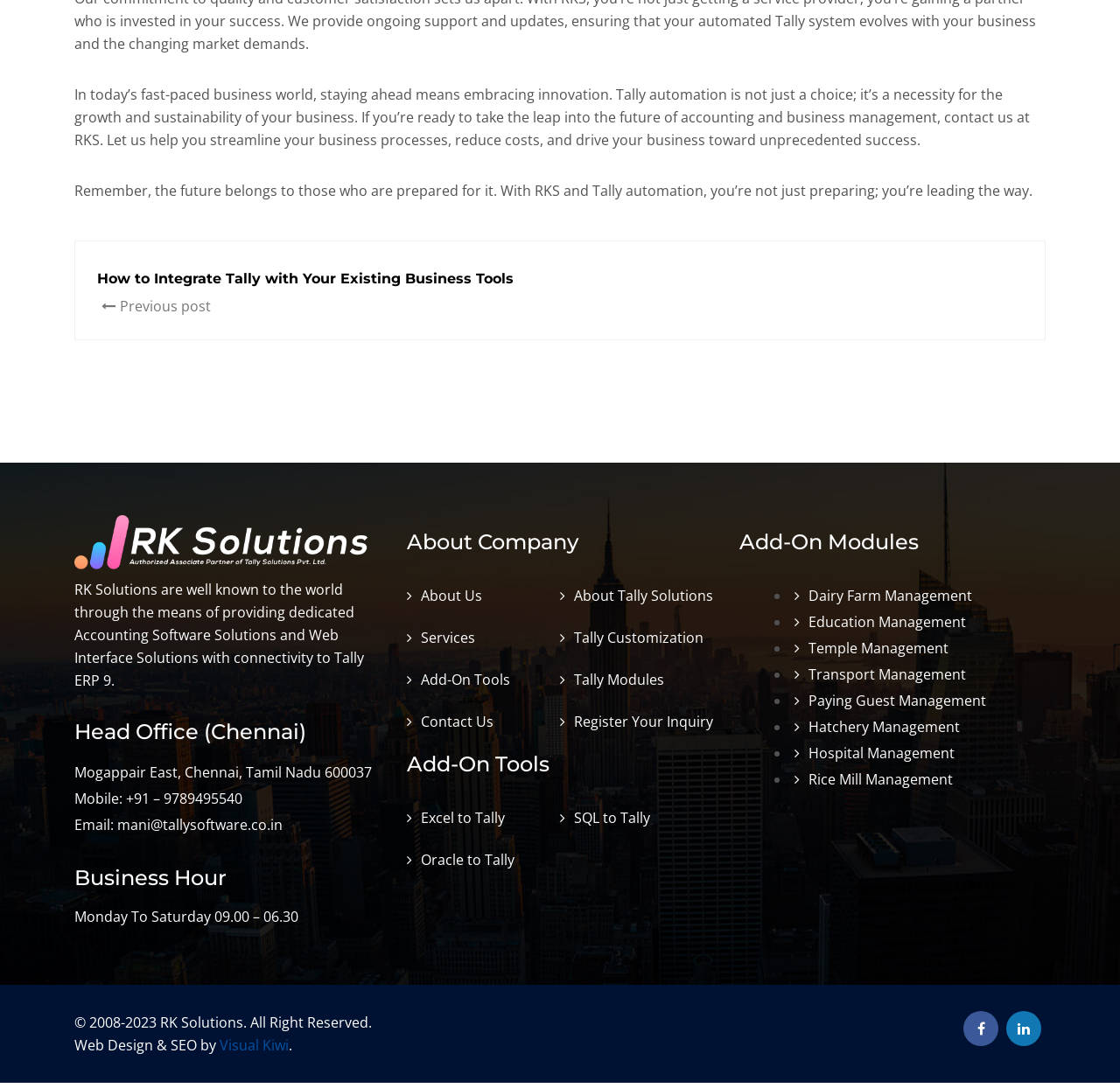Find and indicate the bounding box coordinates of the region you should select to follow the given instruction: "Click on 'How to Integrate Tally with Your Existing Business Tools'".

[0.087, 0.246, 0.469, 0.29]